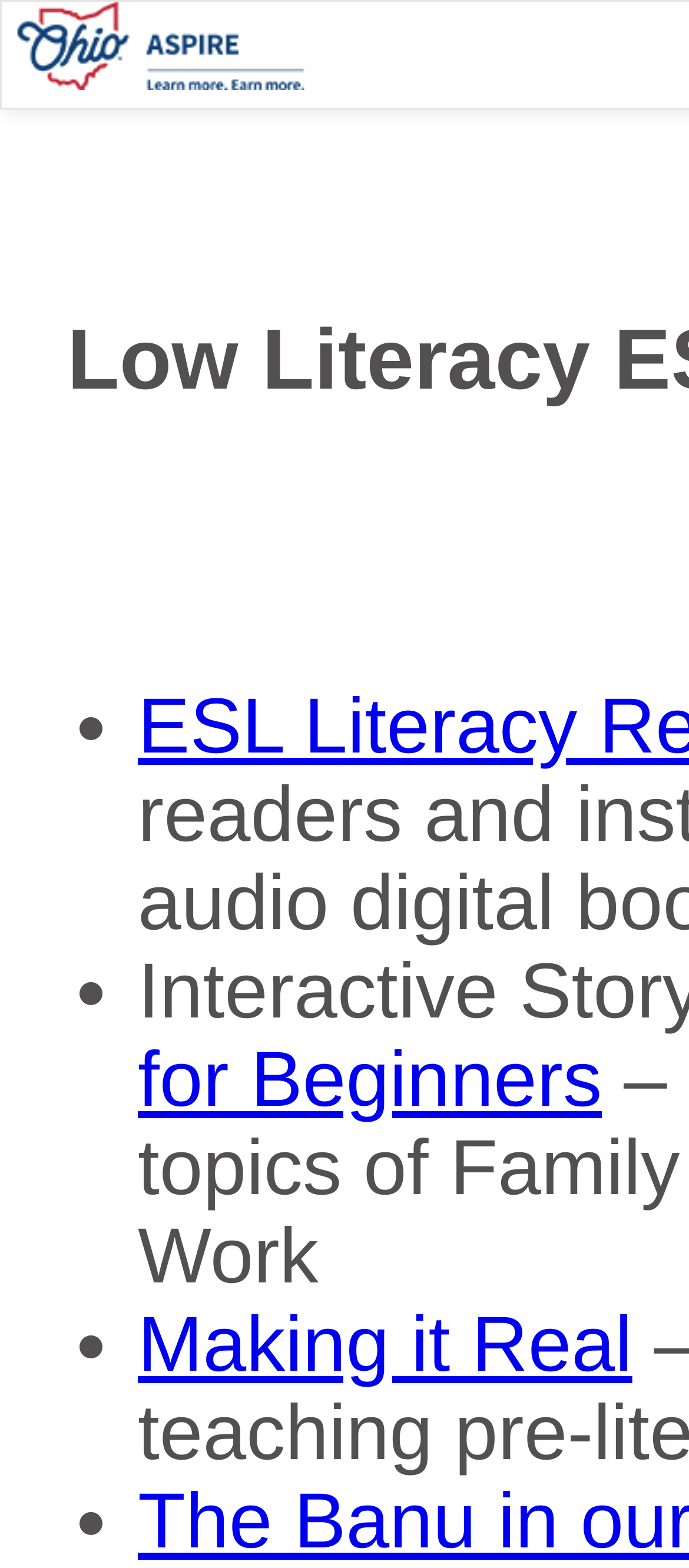Provide a comprehensive caption for the webpage.

The webpage is titled "Ohio Aspire: Low Literacy ESOL - Curriculum". At the top left corner, there is a link "Ohio Aspire" accompanied by an image with the same name. Below the title, there are four bullet points, each represented by a "•" symbol, arranged vertically. The first three bullet points are empty, while the fourth one is followed by a link "Making it Real" positioned to its right.